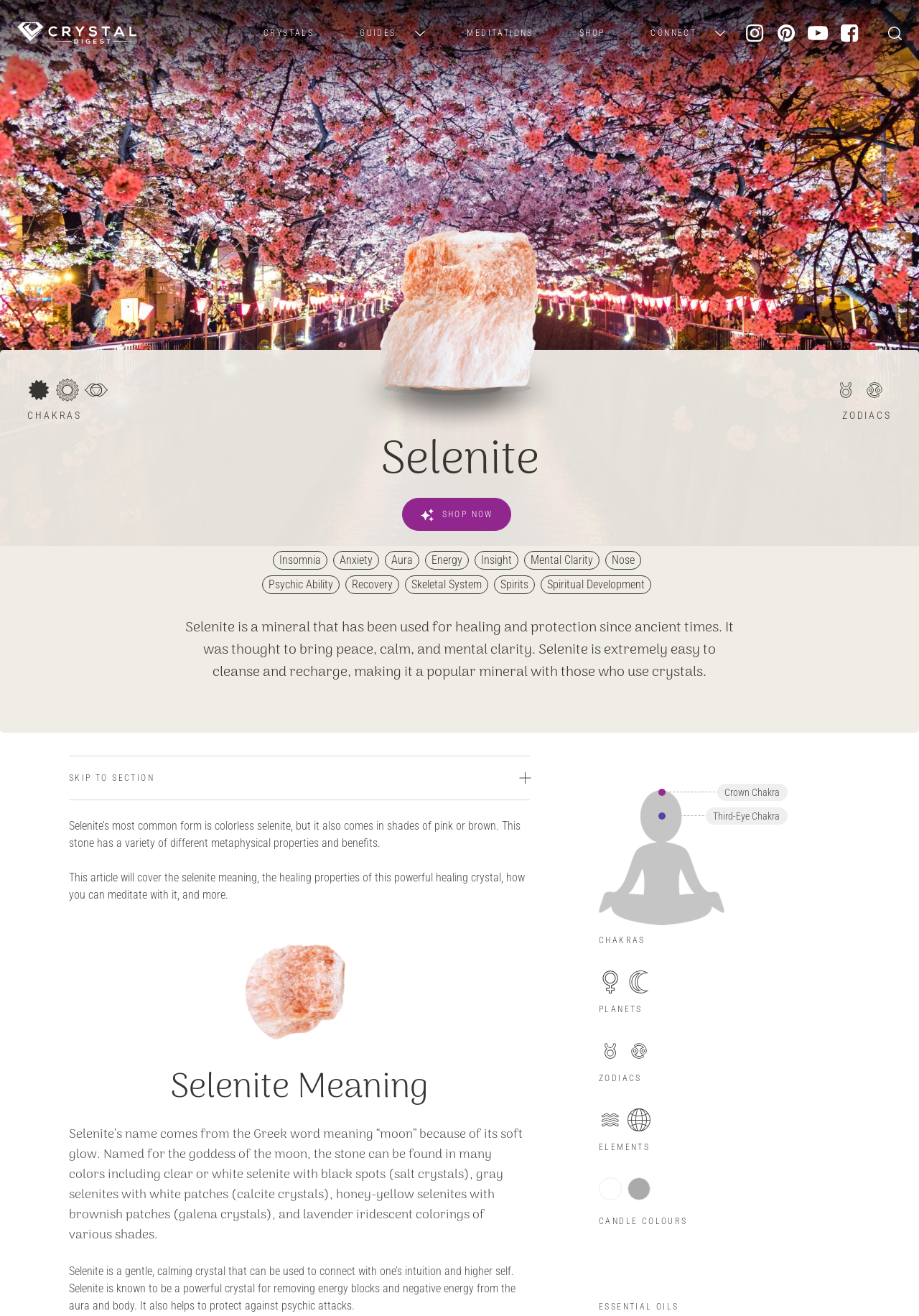What is the purpose of meditating with Selenite?
Based on the image, provide your answer in one word or phrase.

connect with intuition and higher self